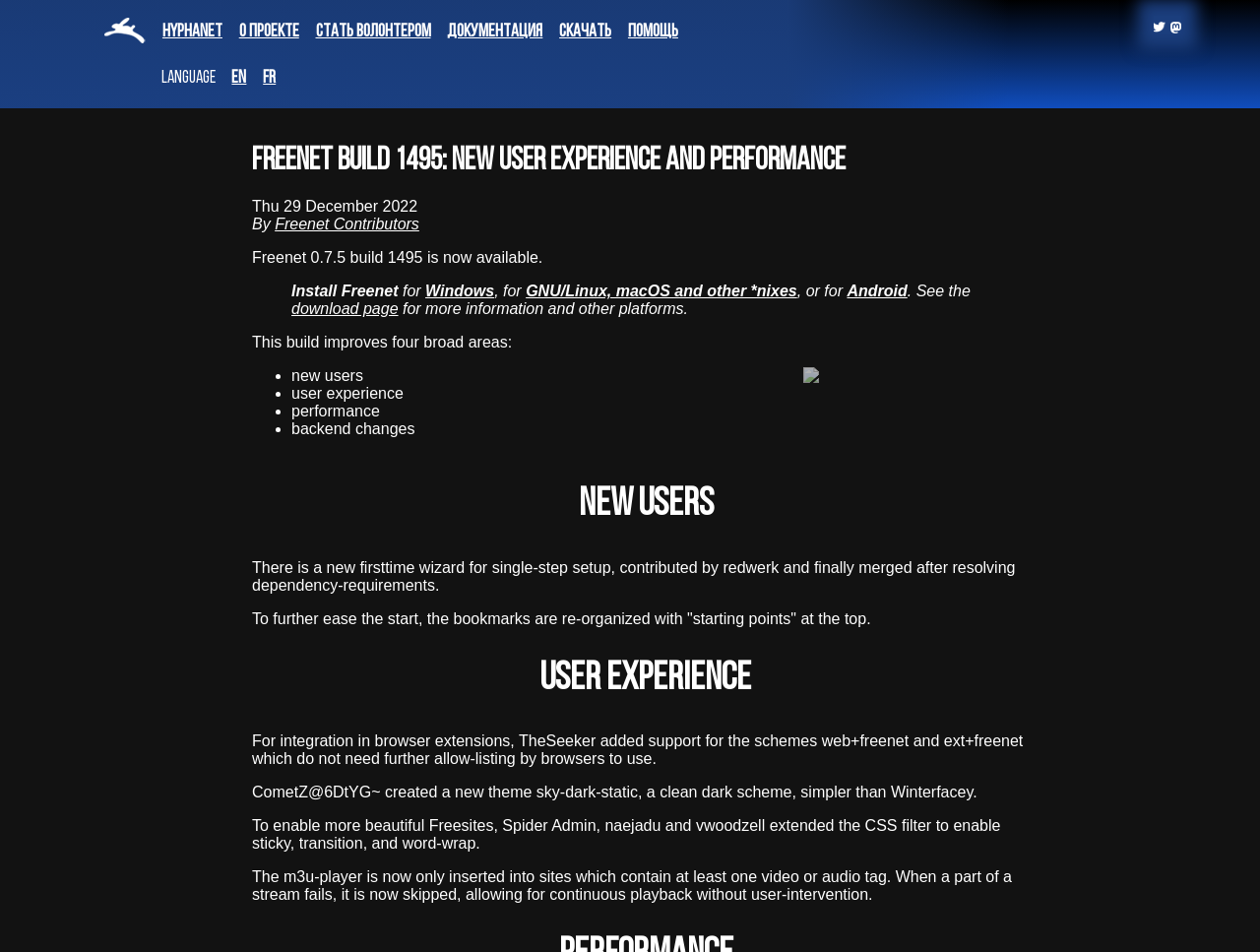Predict the bounding box of the UI element based on the description: "О проекте". The coordinates should be four float numbers between 0 and 1, formatted as [left, top, right, bottom].

[0.19, 0.019, 0.237, 0.049]